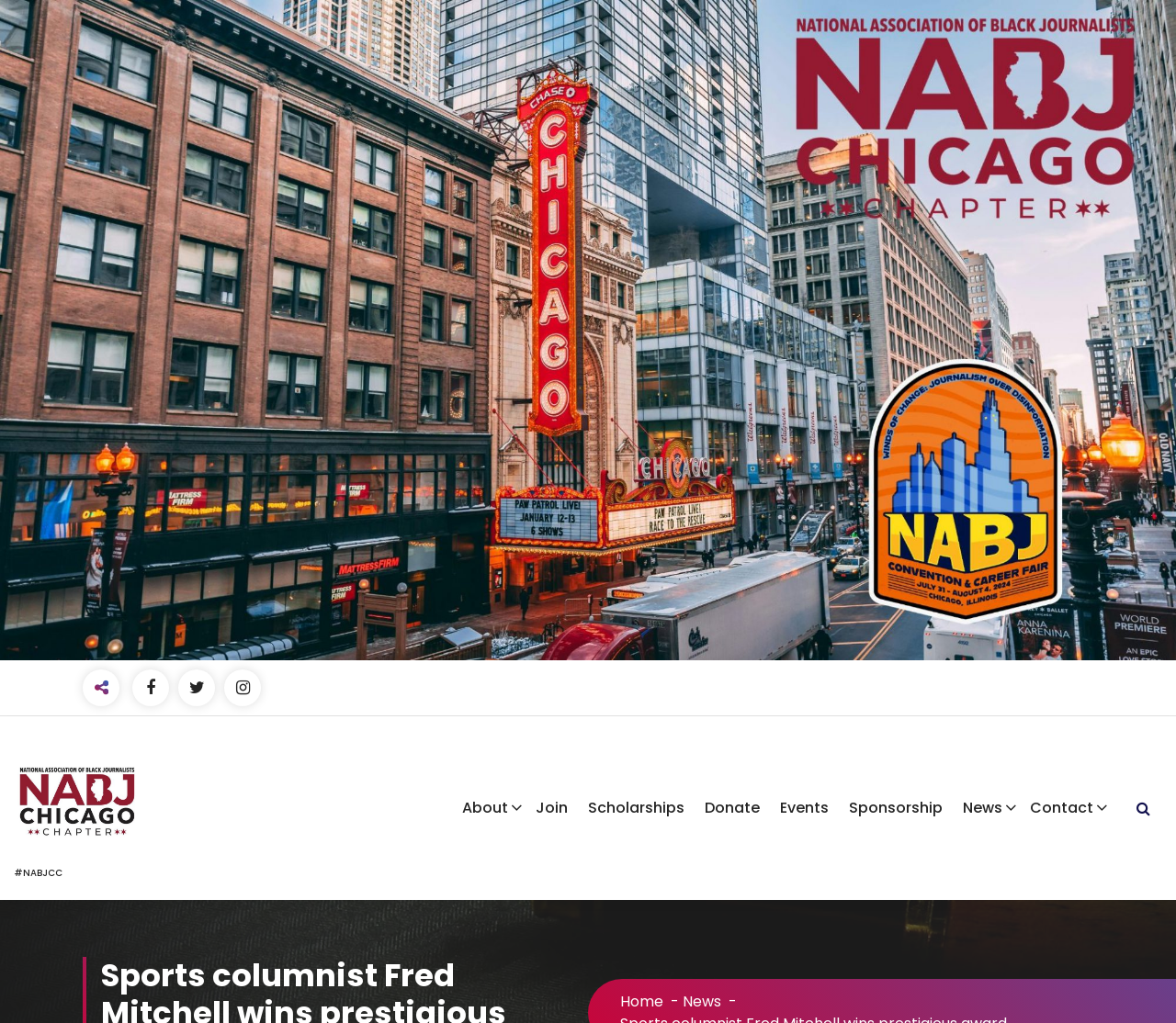Select the bounding box coordinates of the element I need to click to carry out the following instruction: "Go to the News page".

[0.58, 0.969, 0.613, 0.99]